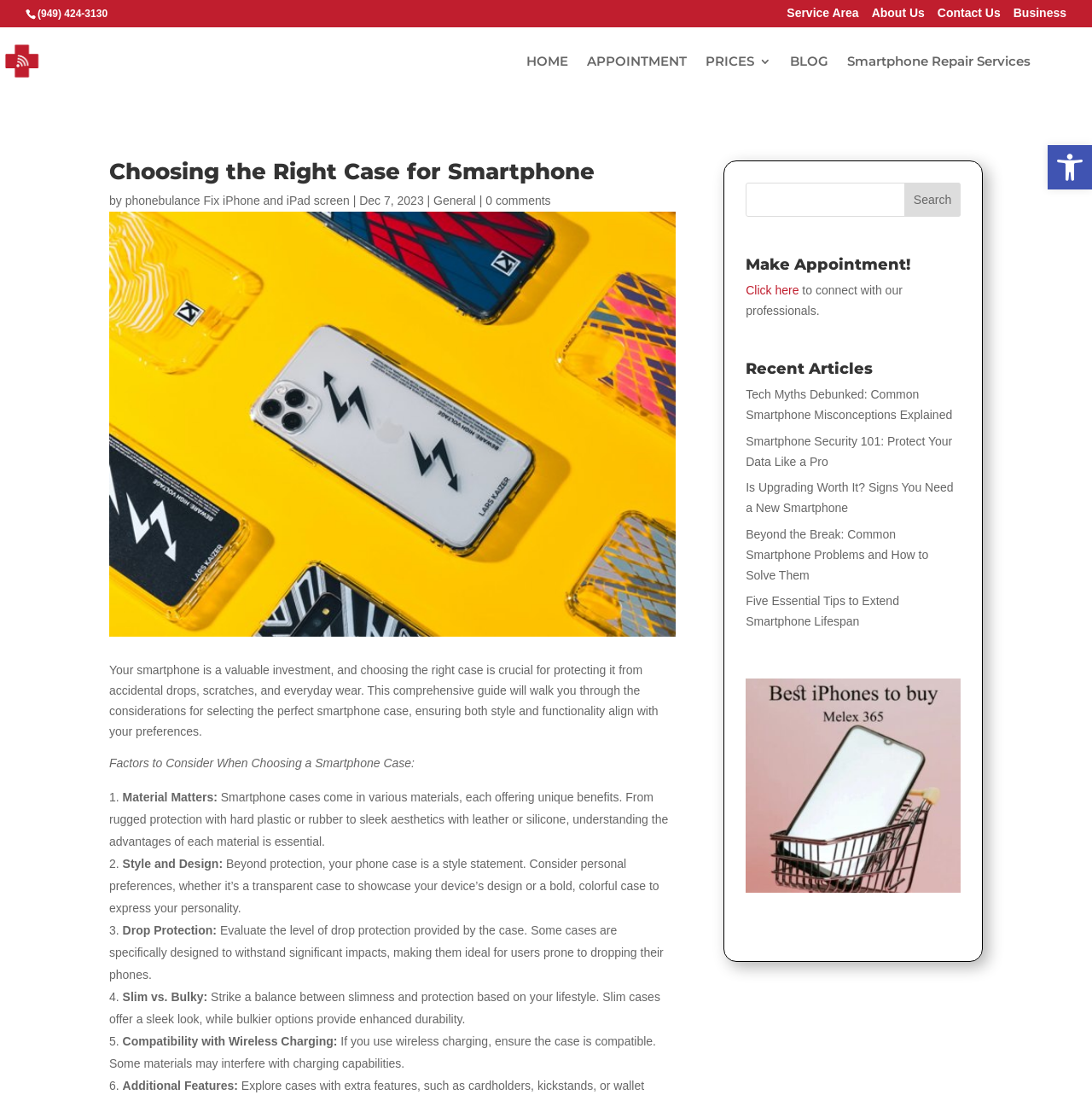Show the bounding box coordinates for the element that needs to be clicked to execute the following instruction: "Search for something". Provide the coordinates in the form of four float numbers between 0 and 1, i.e., [left, top, right, bottom].

[0.053, 0.024, 0.953, 0.026]